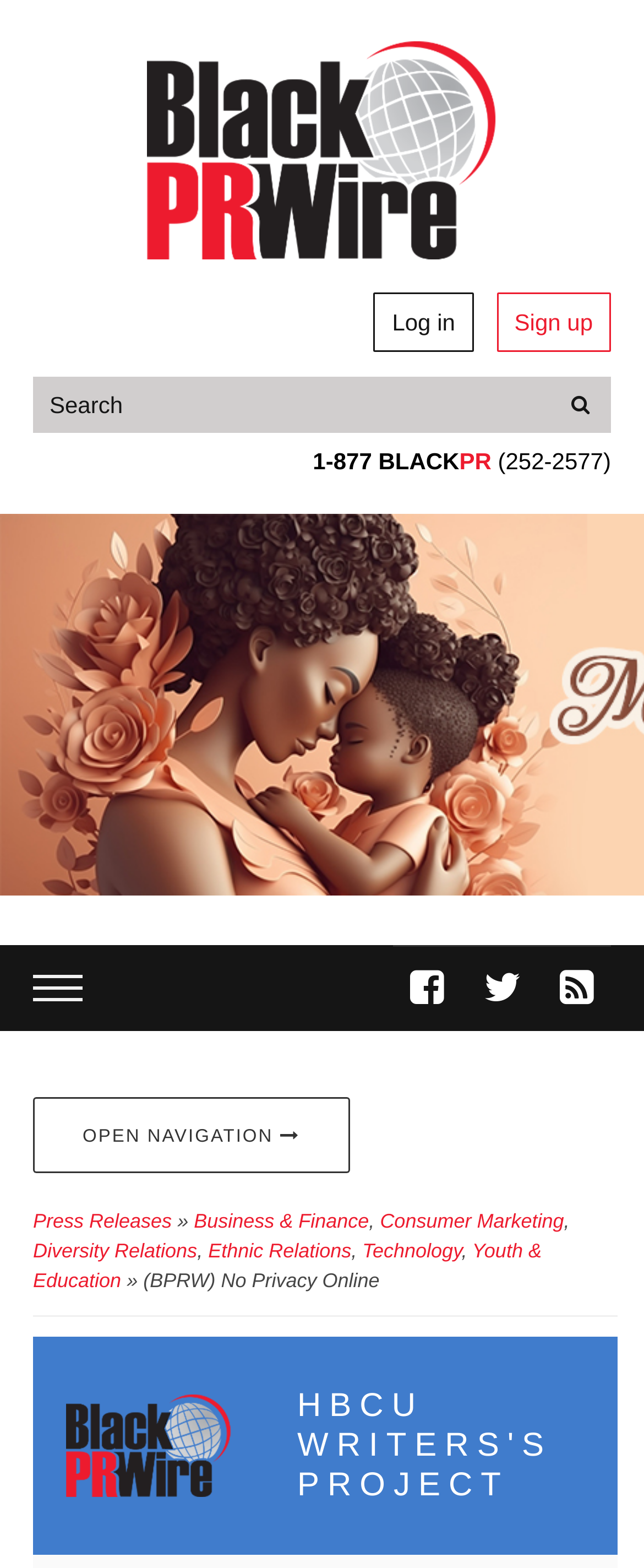How many login options are available?
Answer the question using a single word or phrase, according to the image.

2